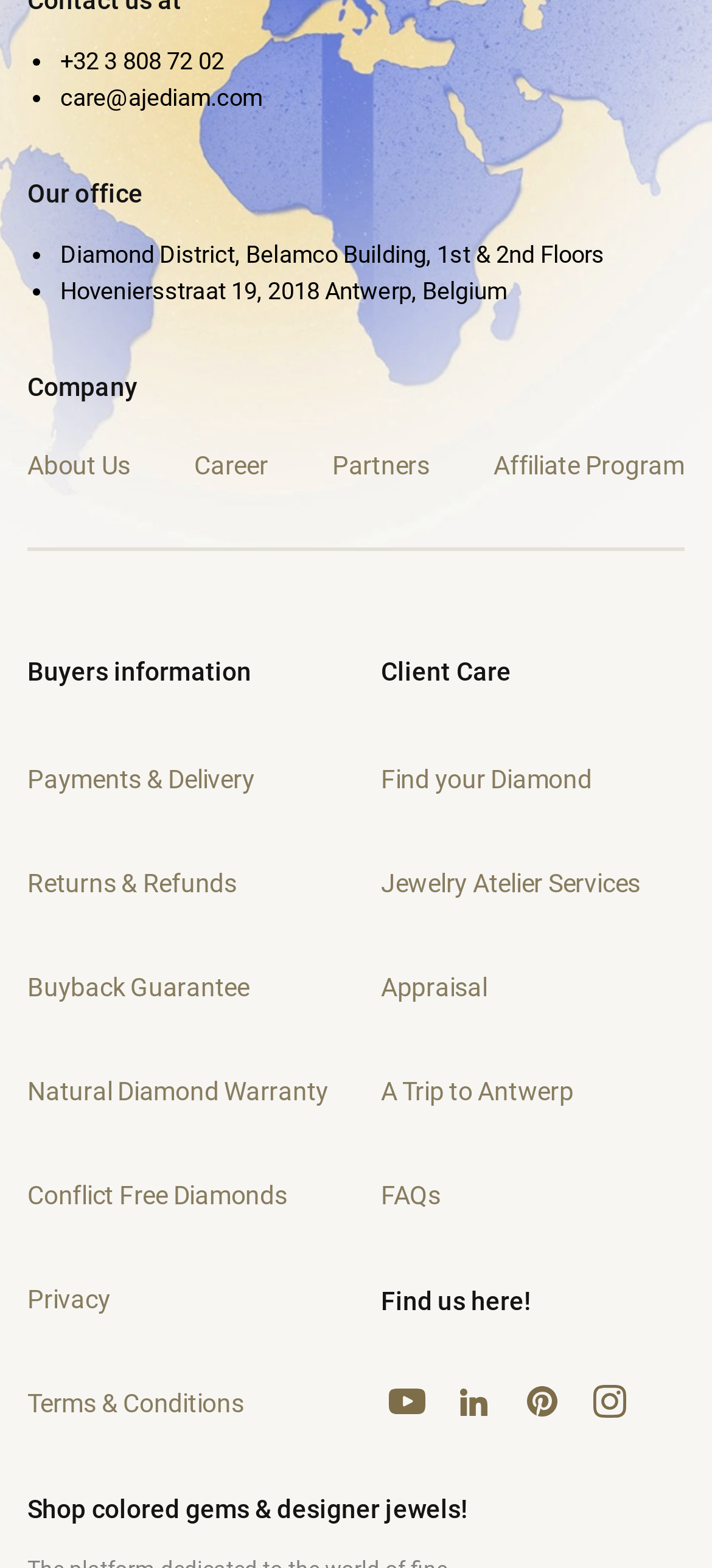Locate the bounding box coordinates of the clickable region necessary to complete the following instruction: "Visit the company's About Us page". Provide the coordinates in the format of four float numbers between 0 and 1, i.e., [left, top, right, bottom].

[0.038, 0.287, 0.183, 0.306]